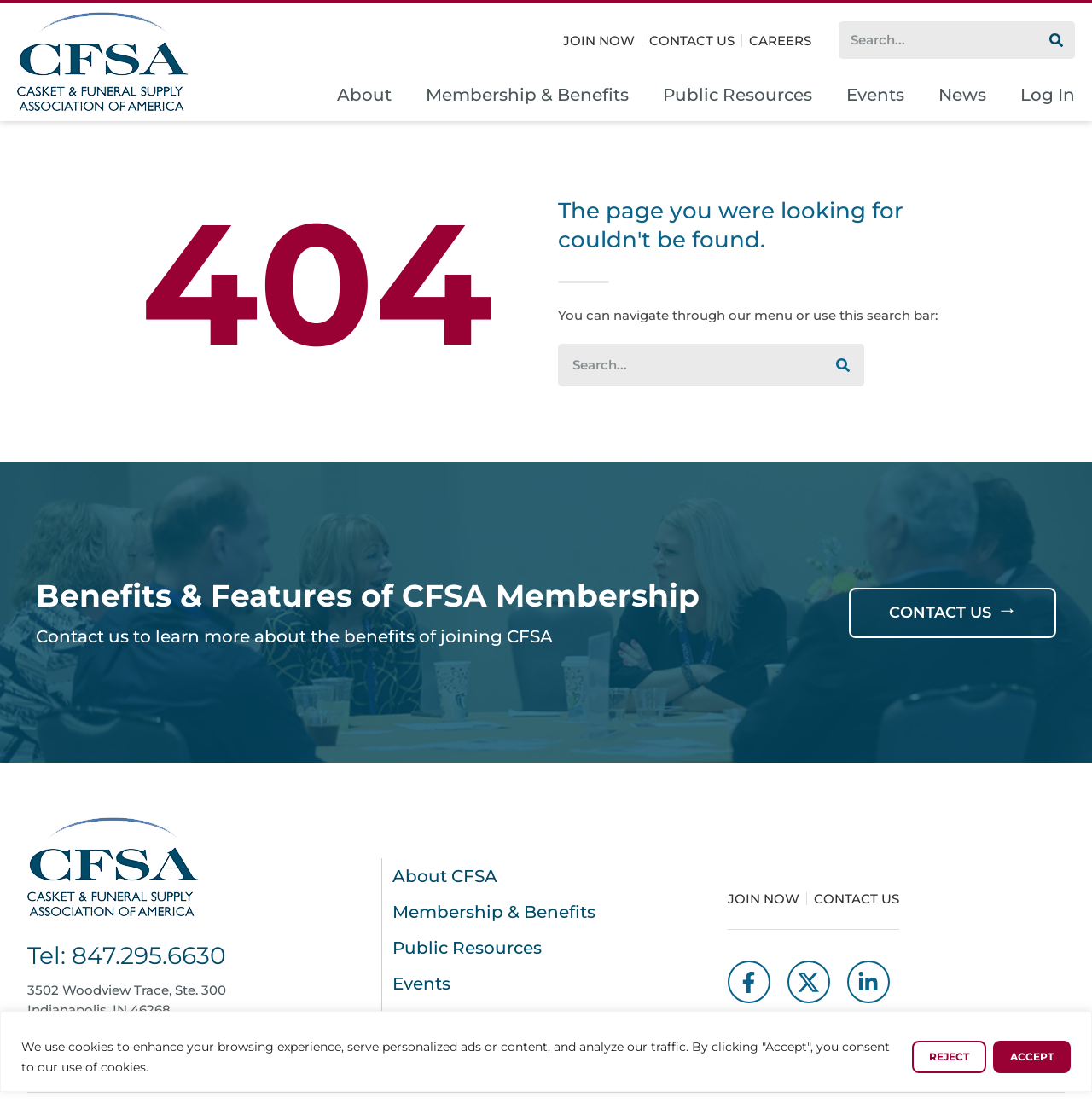Specify the bounding box coordinates of the area to click in order to execute this command: 'Search for something'. The coordinates should consist of four float numbers ranging from 0 to 1, and should be formatted as [left, top, right, bottom].

[0.768, 0.019, 0.984, 0.053]